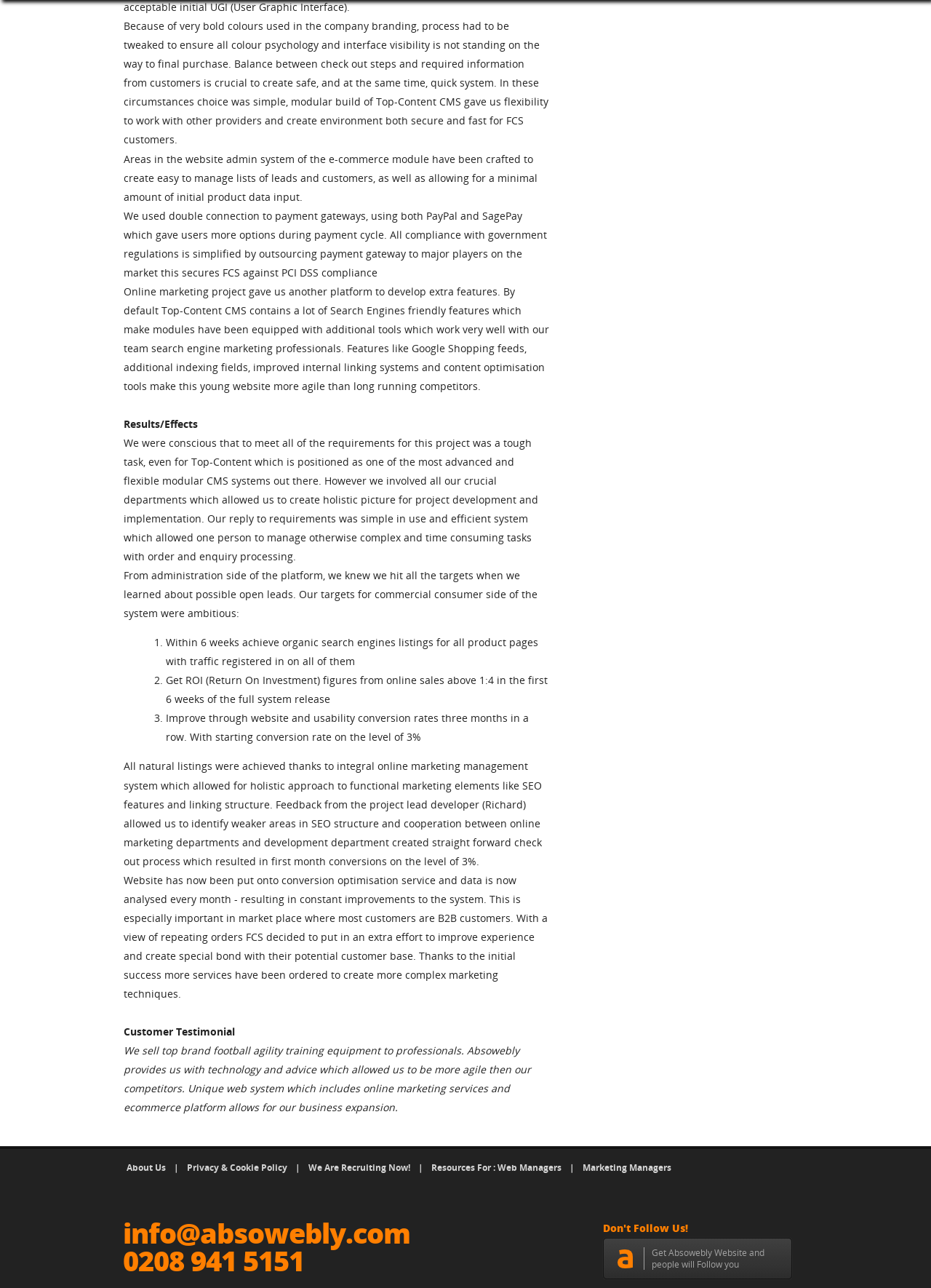Can you identify the bounding box coordinates of the clickable region needed to carry out this instruction: 'Search for news'? The coordinates should be four float numbers within the range of 0 to 1, stated as [left, top, right, bottom].

None